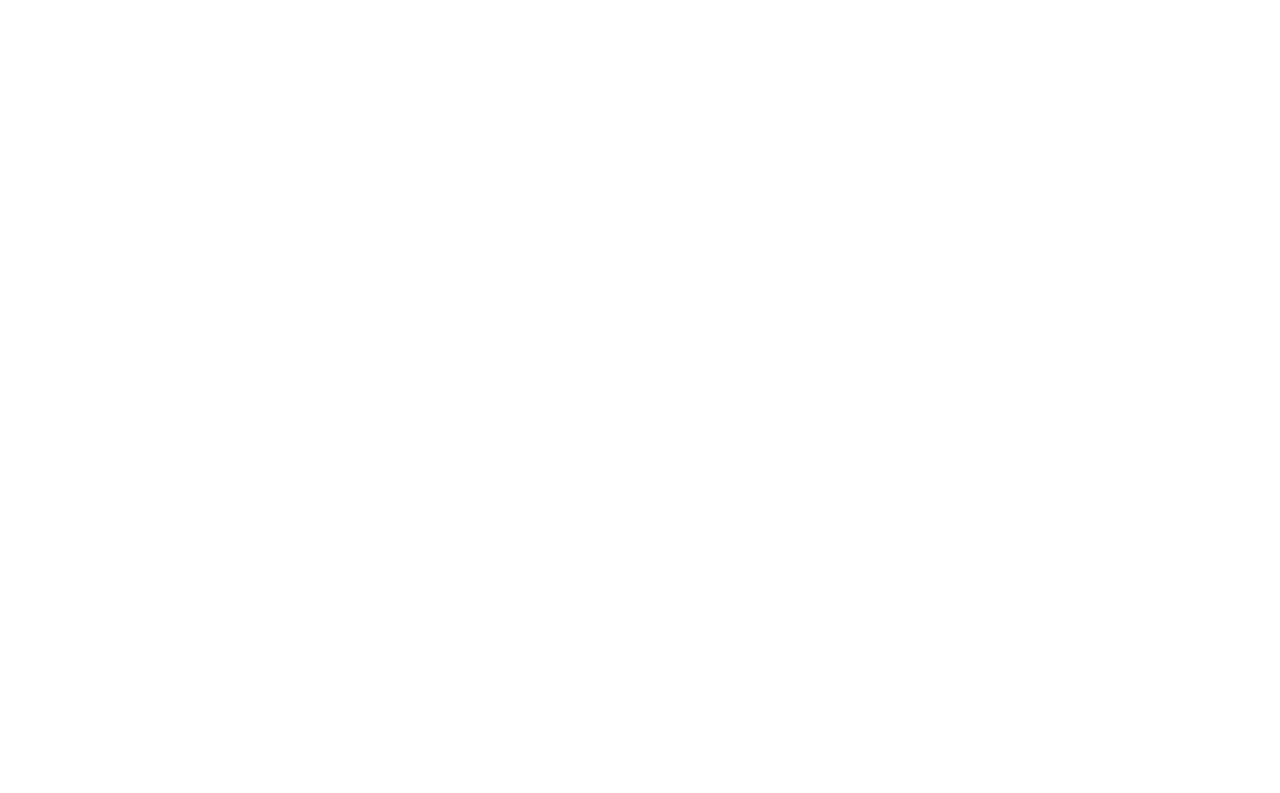What social media platforms are linked on the webpage?
From the screenshot, provide a brief answer in one word or phrase.

Instagram, Pinterest, YouTube